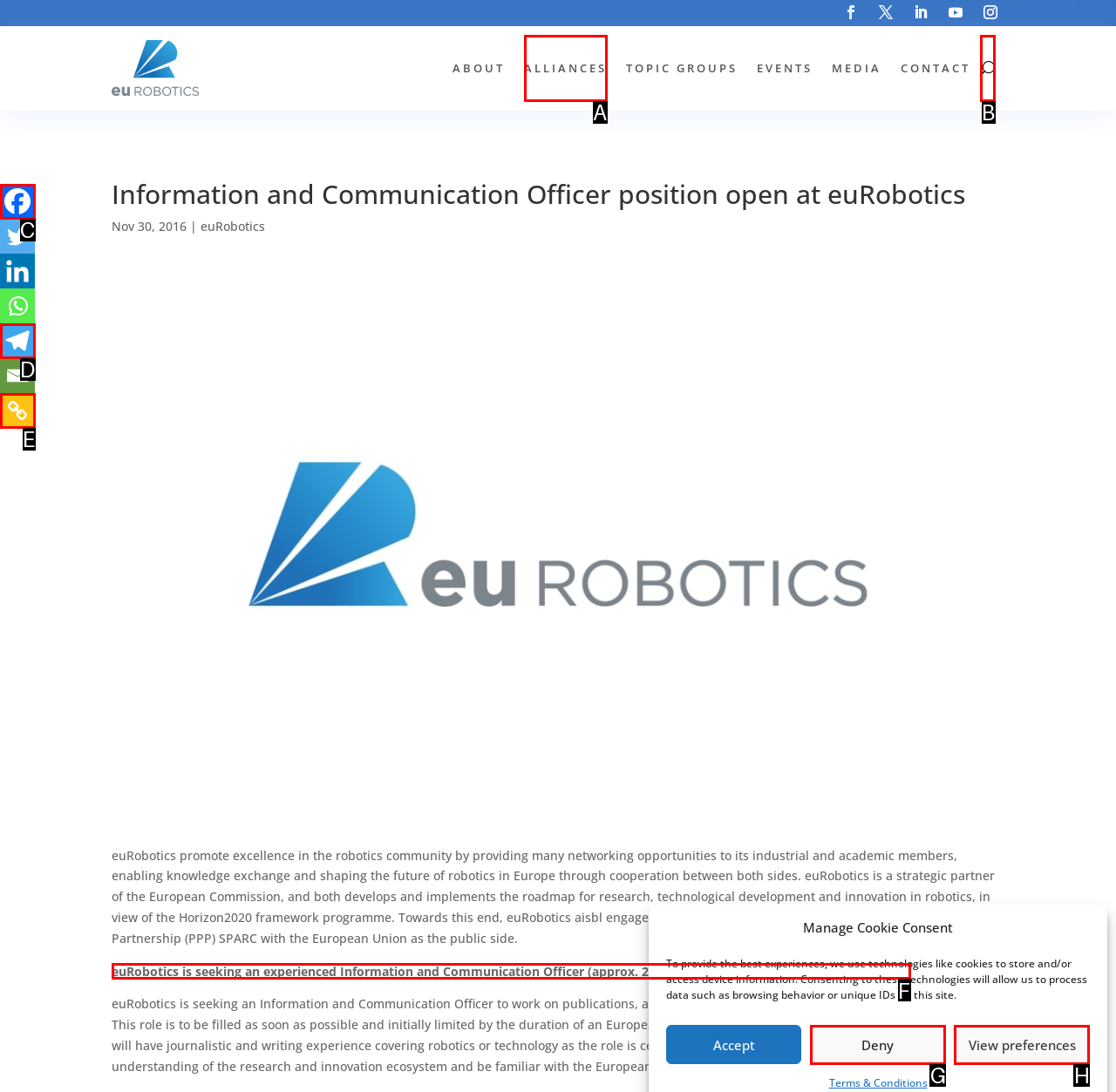Select the right option to accomplish this task: Read the job description. Reply with the letter corresponding to the correct UI element.

F